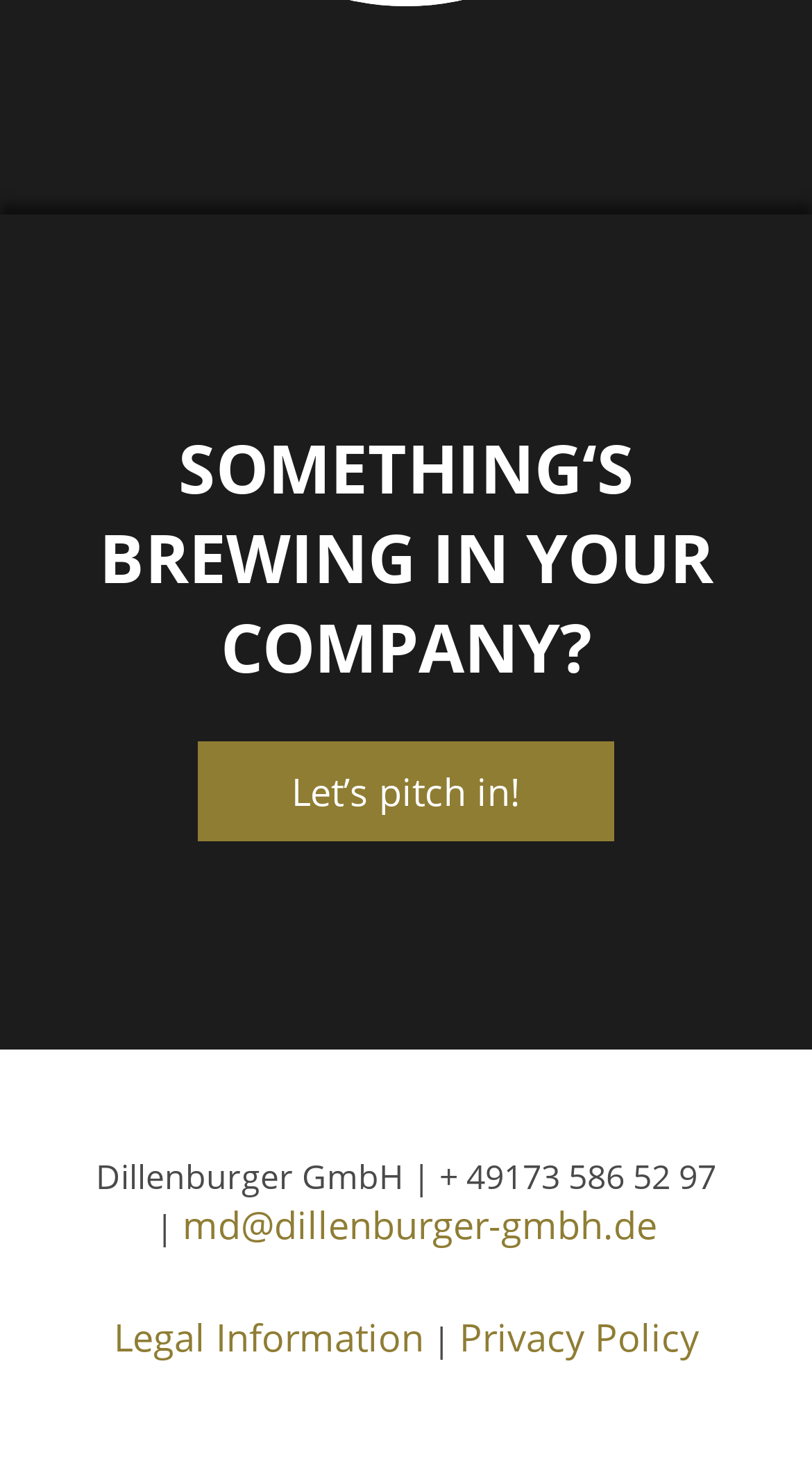For the element described, predict the bounding box coordinates as (top-left x, top-left y, bottom-right x, bottom-right y). All values should be between 0 and 1. Element description: skip to menu

None